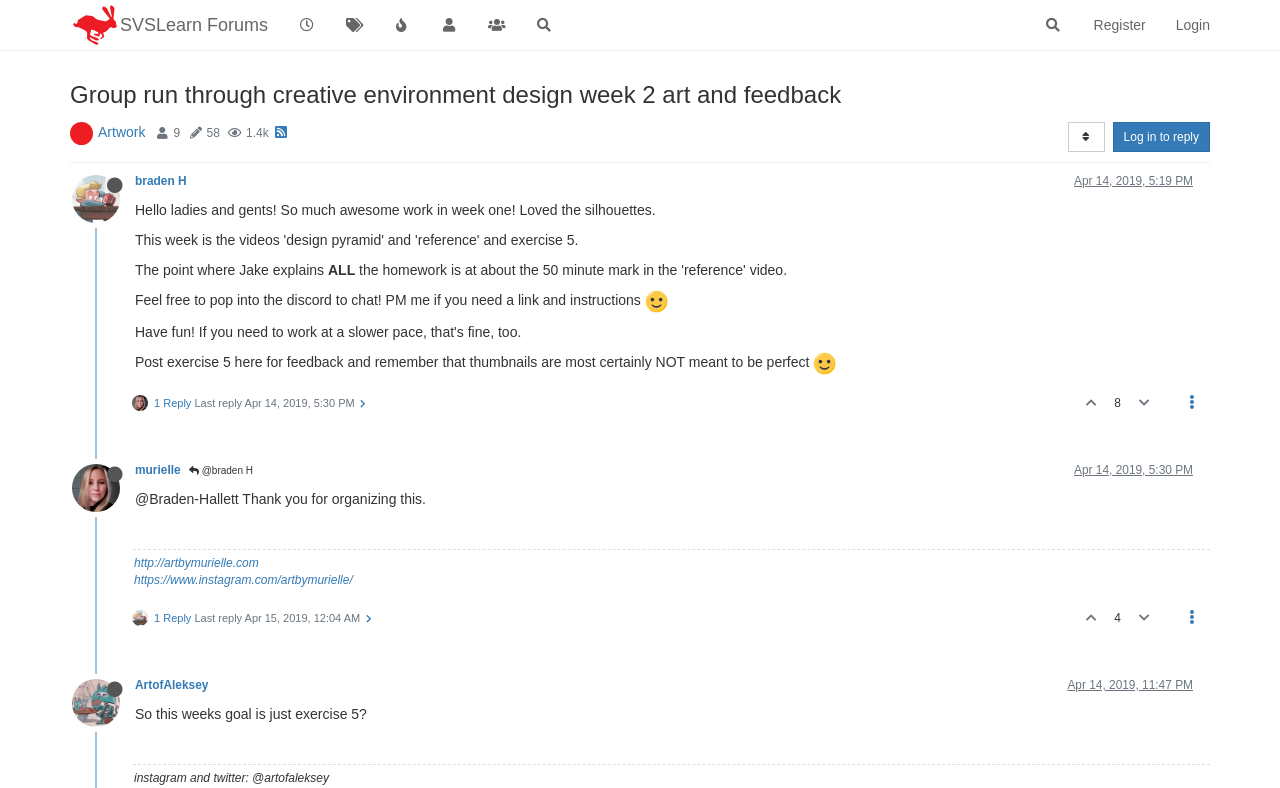Identify the bounding box coordinates of the region I need to click to complete this instruction: "Reply to the post".

[0.869, 0.155, 0.945, 0.193]